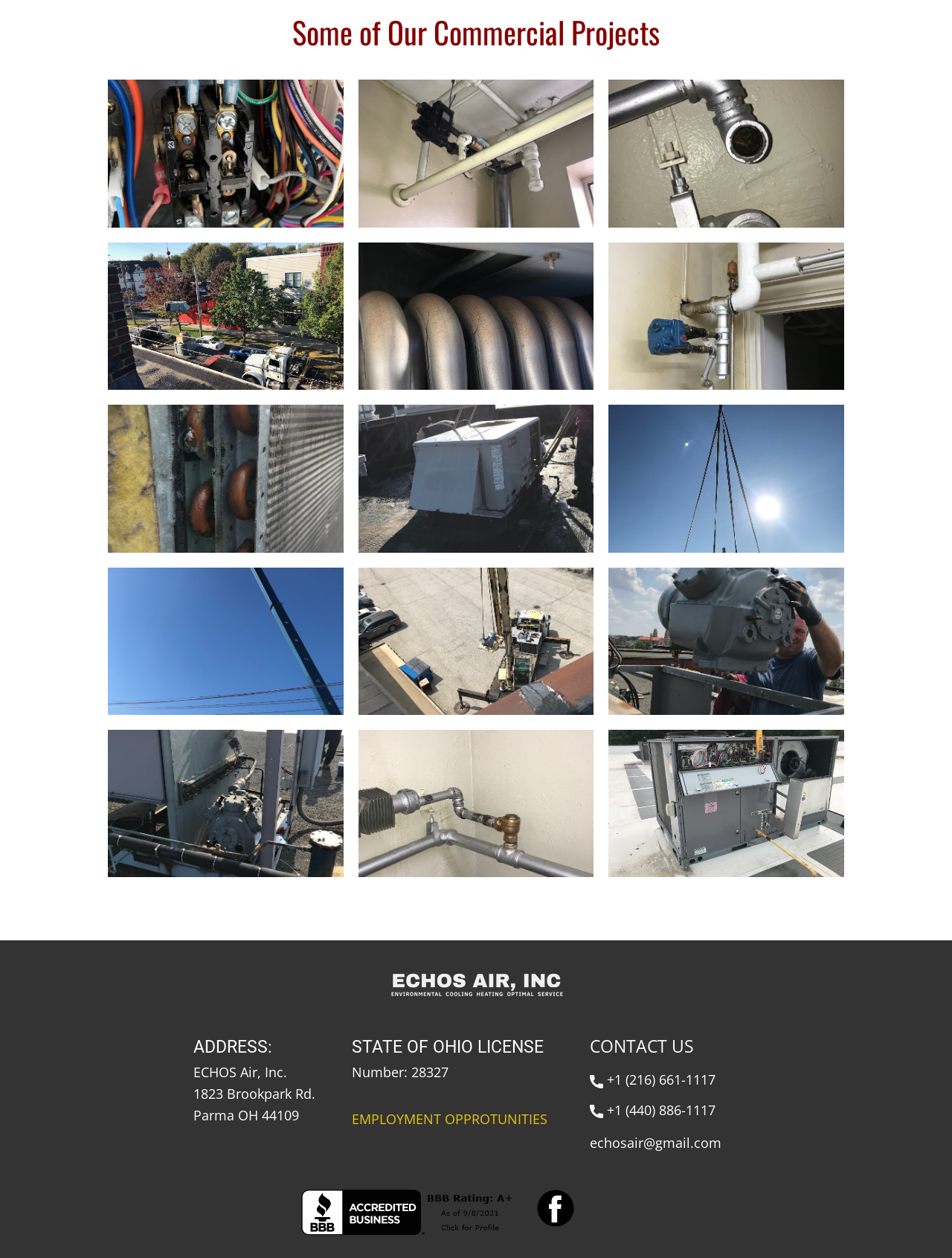Please provide a short answer using a single word or phrase for the question:
What is the email address?

echosair@gmail.com